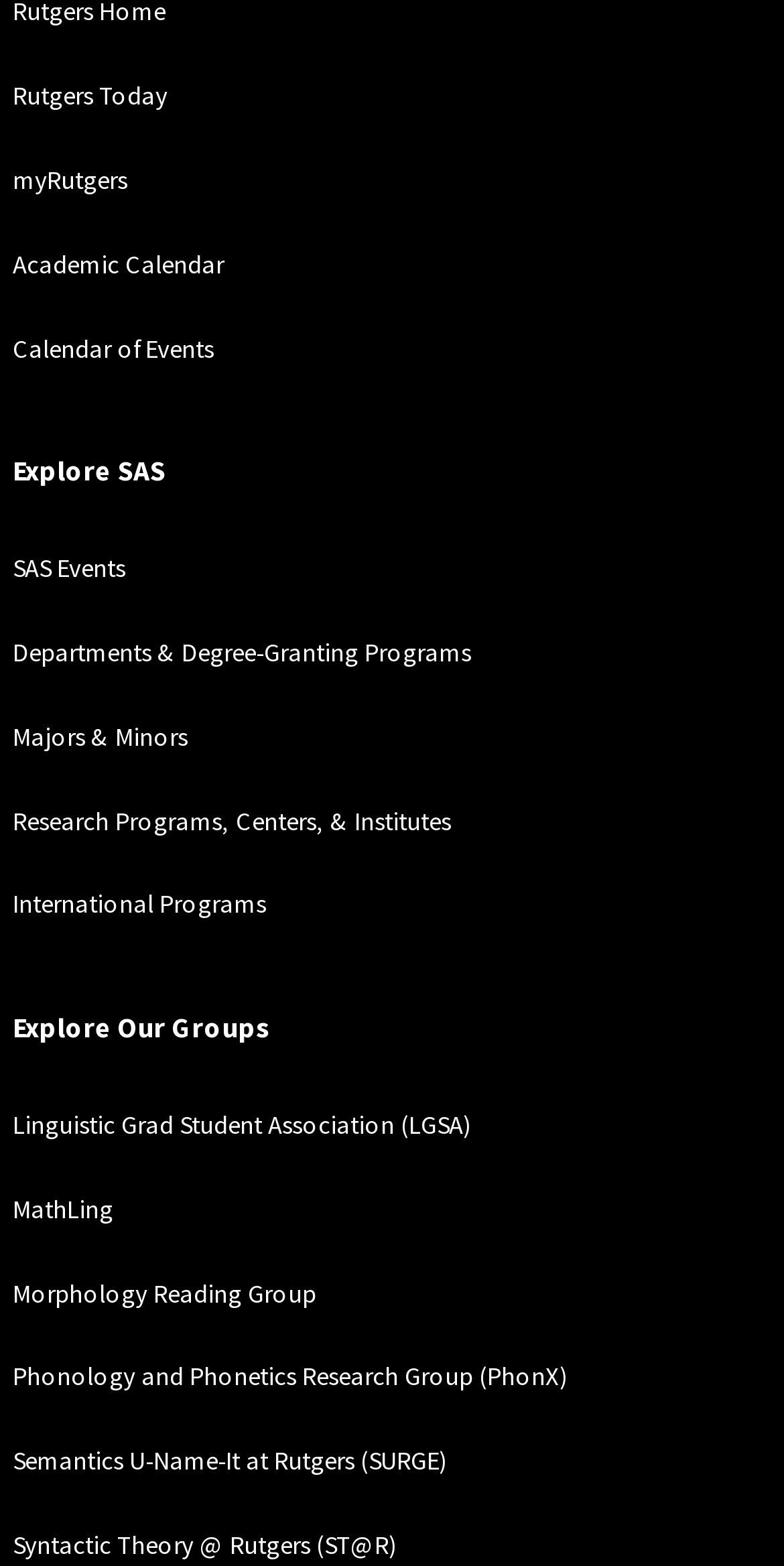Locate the bounding box coordinates of the item that should be clicked to fulfill the instruction: "go to Morphology Reading Group".

[0.016, 0.815, 0.404, 0.835]